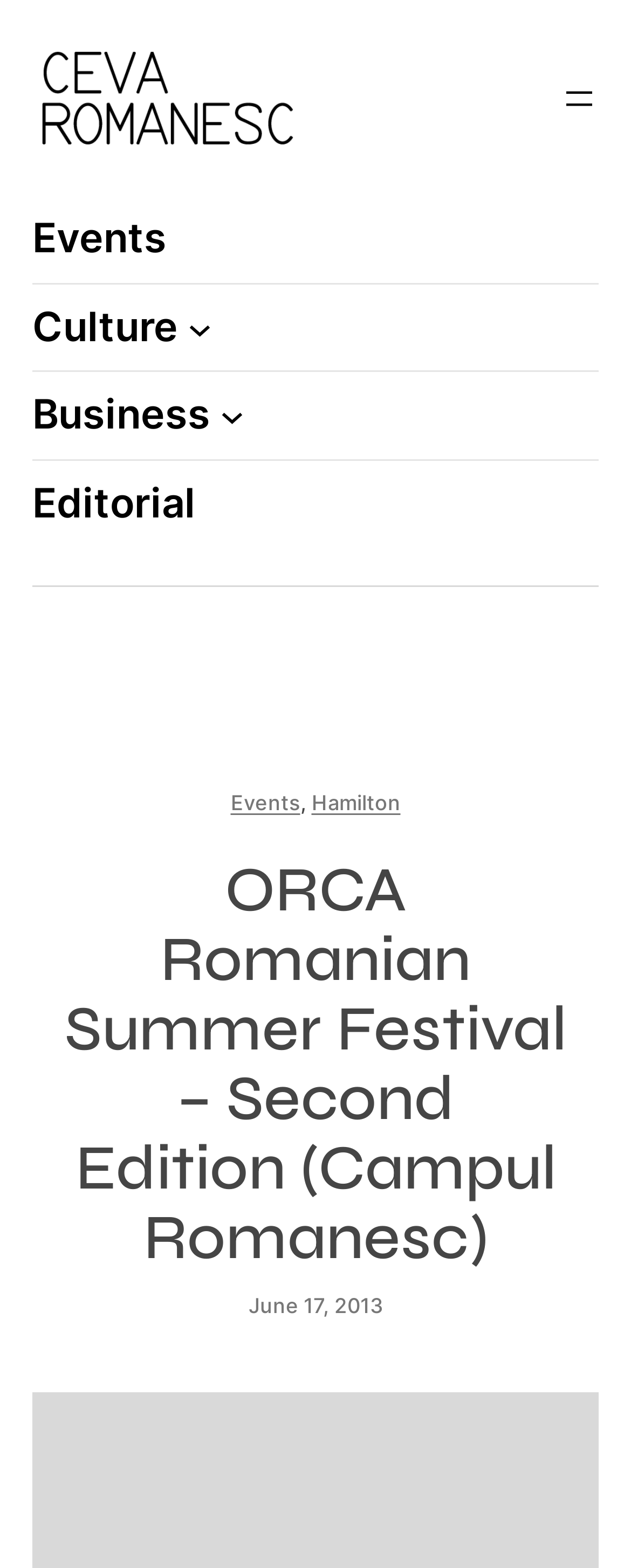What is the date of the event?
Please provide a full and detailed response to the question.

I found the answer by looking at the meta description, which mentions 'July 6' as the date of the event. Although the meta description is not directly visible on the webpage, it provides context about the webpage's content.